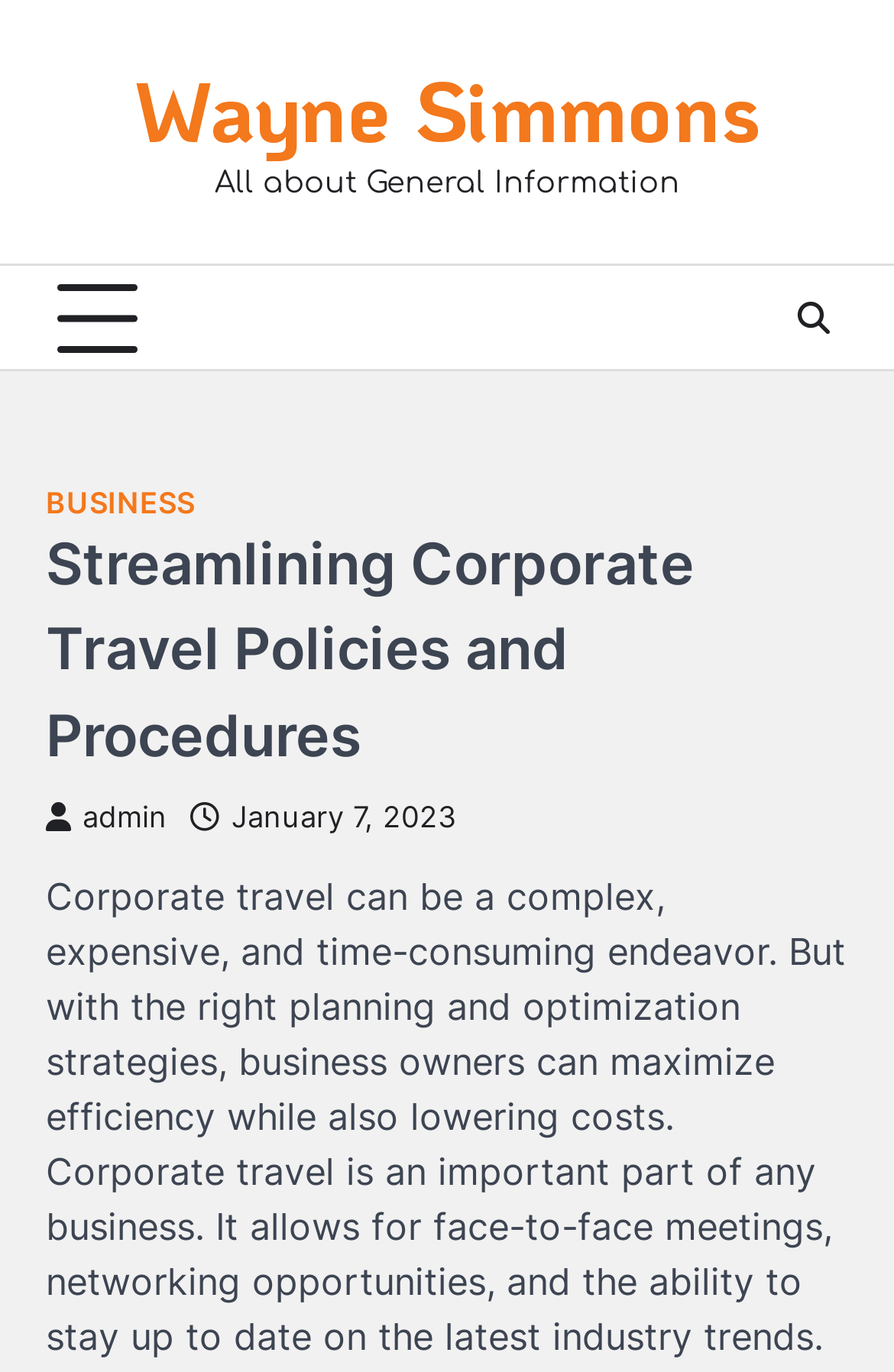What is the primary heading on this webpage?

Streamlining Corporate Travel Policies and Procedures